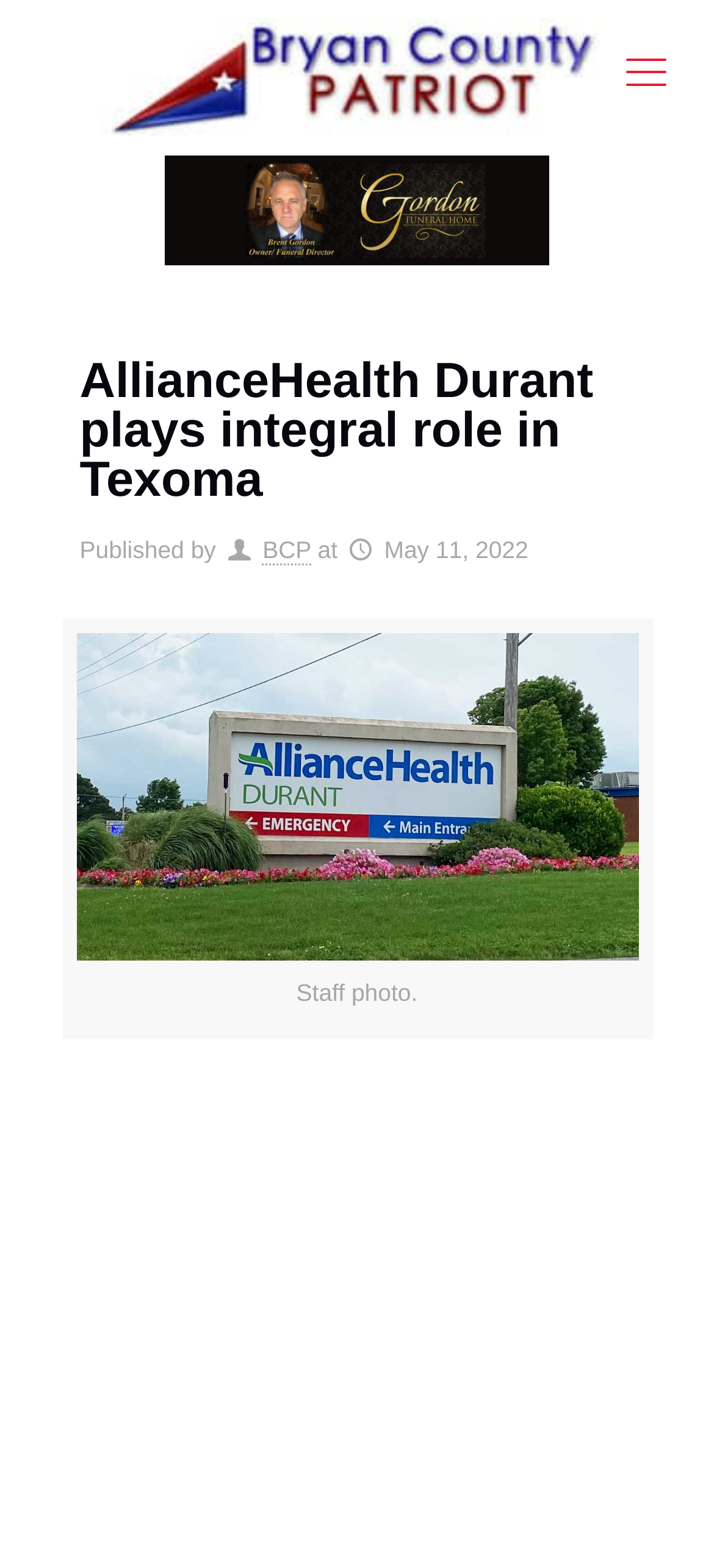Identify the bounding box coordinates for the UI element that matches this description: "title="Bryan County Patriot"".

[0.128, 0.012, 0.872, 0.088]